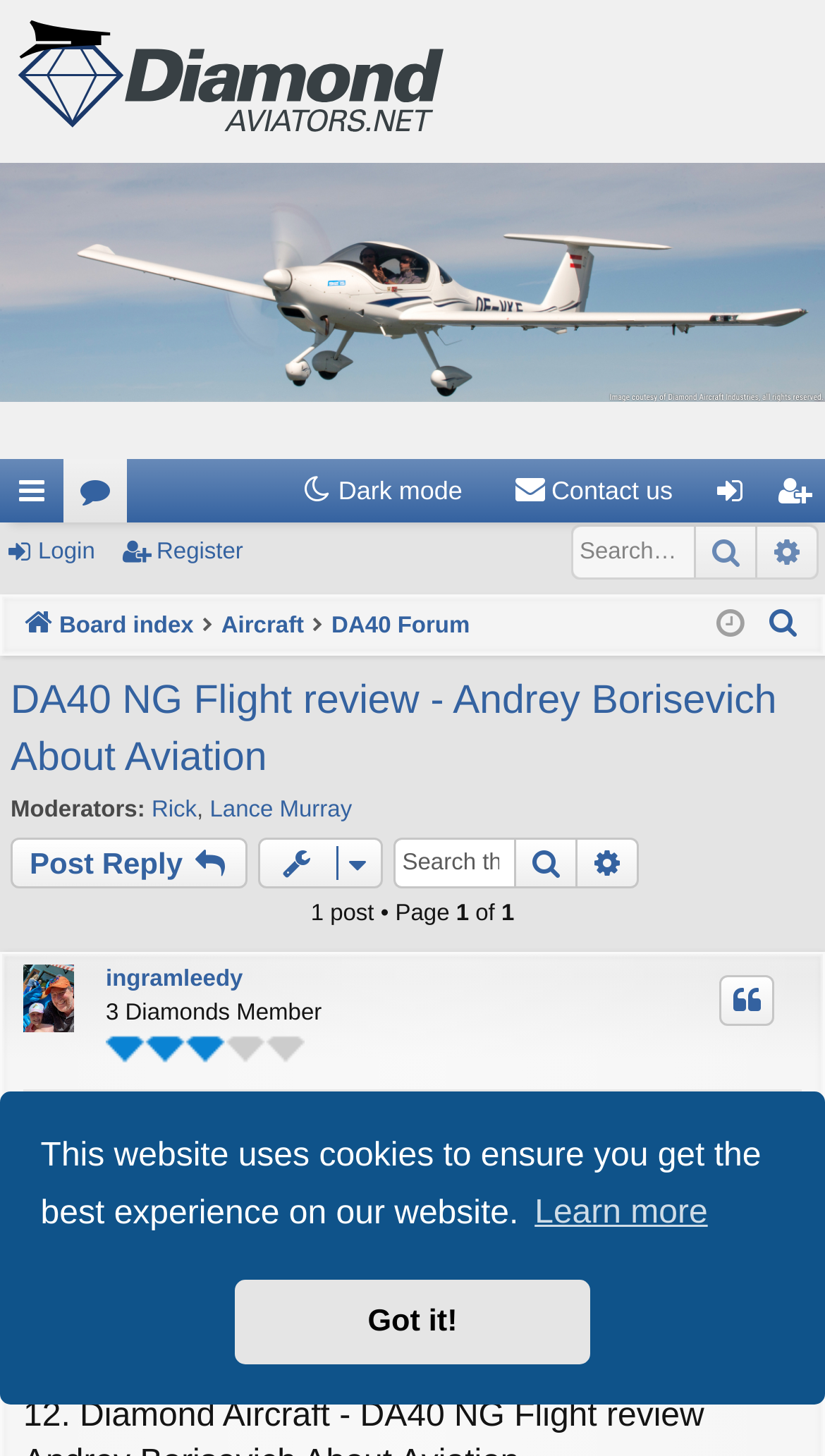Based on the image, please elaborate on the answer to the following question:
Who is the author of the flight review?

The author of the flight review is mentioned in the heading 'DA40 NG Flight review - Andrey Borisevich About Aviation', which suggests that Andrey Borisevich is the author.